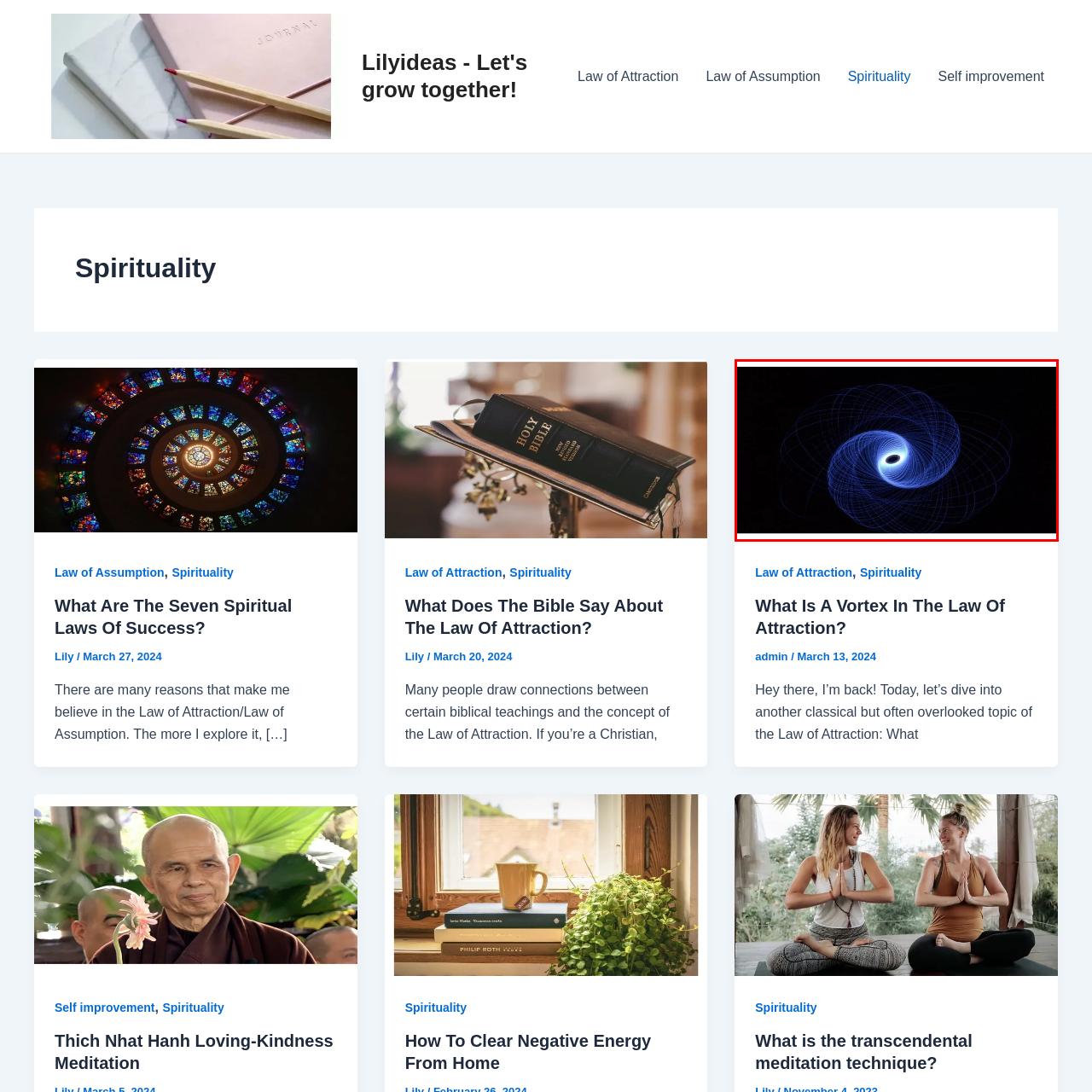What theme is the artwork aligned with?
Examine the image outlined by the red bounding box and answer the question with as much detail as possible.

The caption explains that the representation of the Law of Attraction is aligned with themes of spirituality and self-improvement, emphasizing the transformative power of thoughts and energy.